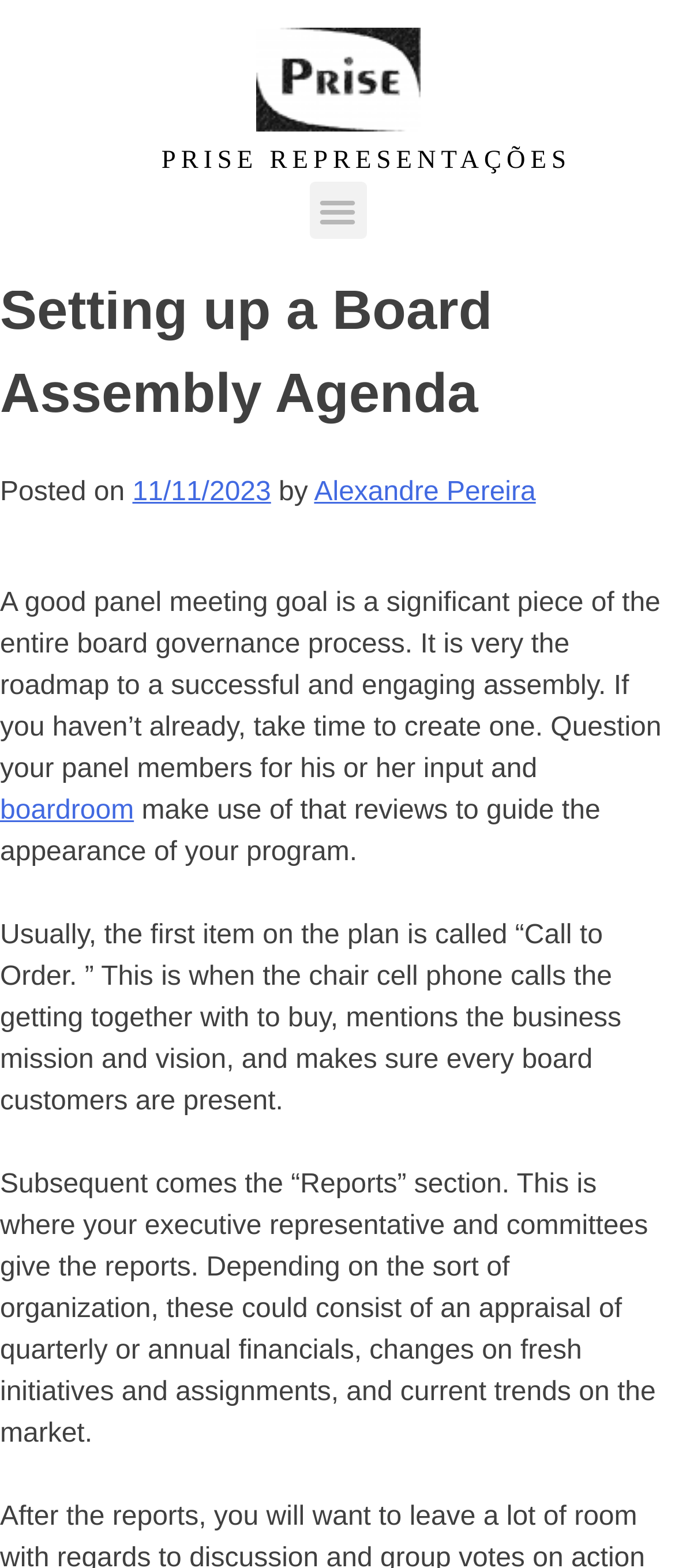Refer to the image and offer a detailed explanation in response to the question: What type of reports are given in the 'Reports' section?

According to the webpage, in the 'Reports' section, the executive representative and committees give reports, which depending on the type of organization, could include an appraisal of quarterly or annual financials, changes on fresh initiatives and assignments, and current trends on the market.